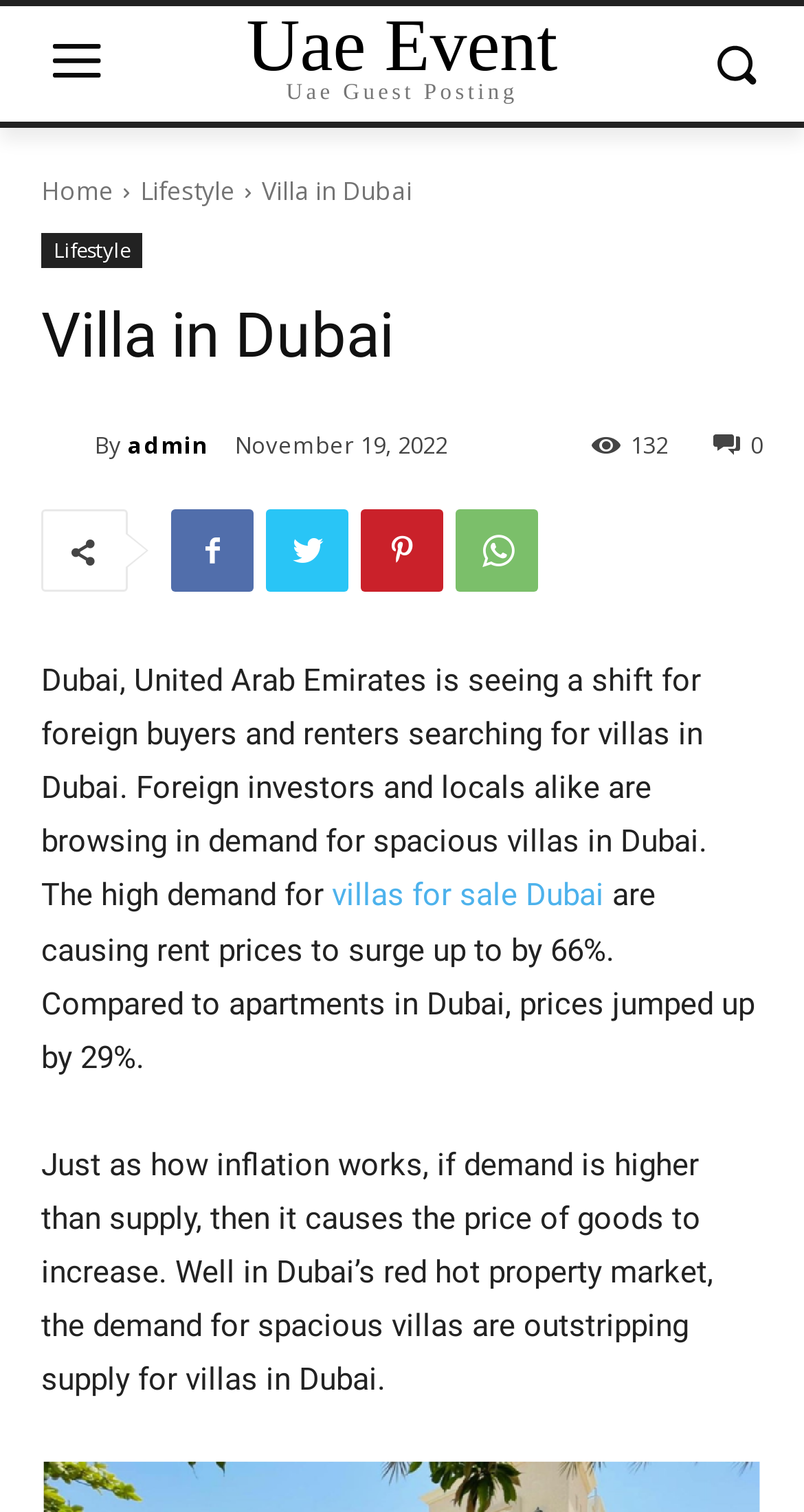What is the percentage increase in prices of villas compared to apartments in Dubai?
Using the image as a reference, deliver a detailed and thorough answer to the question.

The webpage states that prices of villas jumped up by 29% compared to apartments in Dubai, indicating a significant increase in demand for villas.